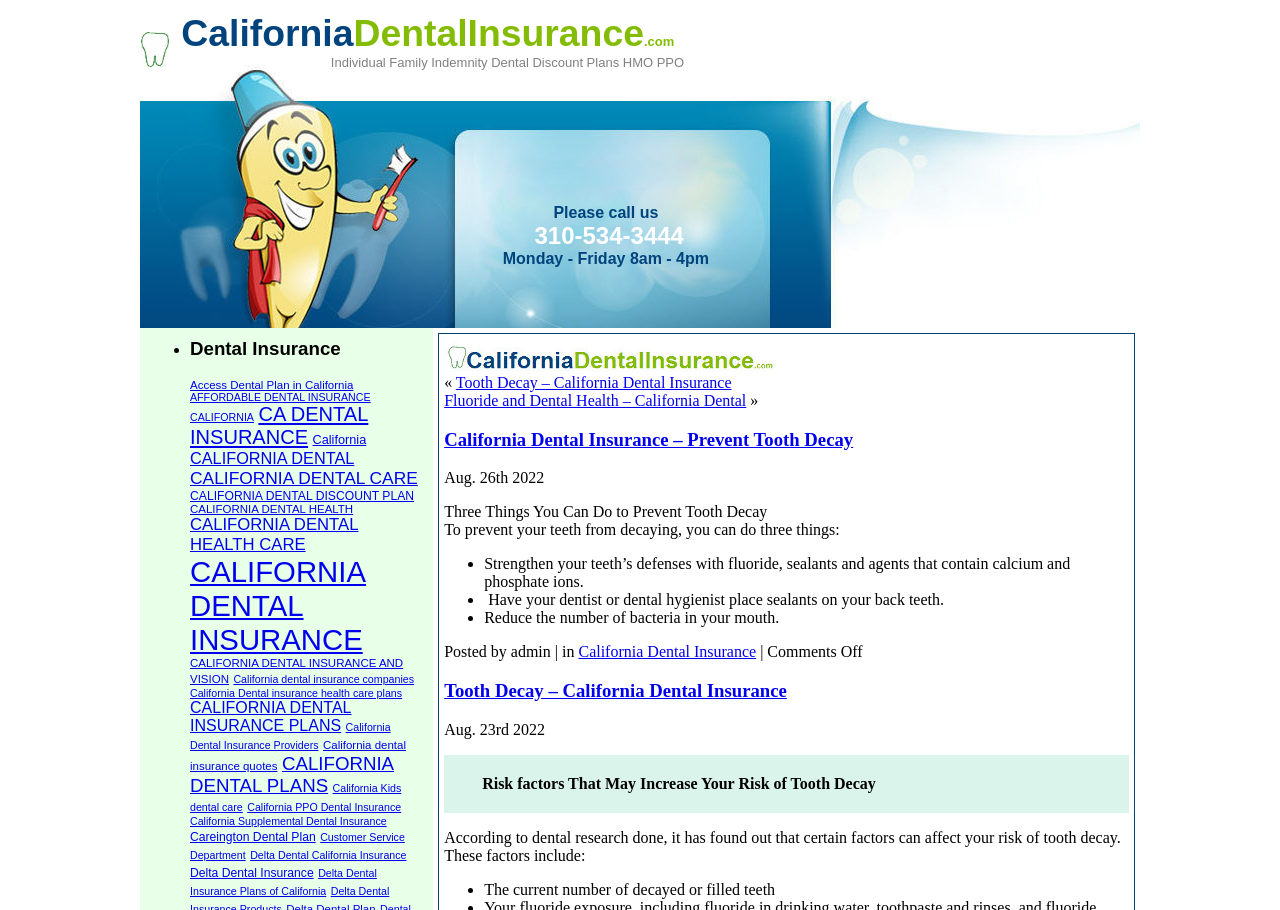Determine the bounding box coordinates for the element that should be clicked to follow this instruction: "Click on the 'California Dental Insurance – Prevent Tooth Decay' link". The coordinates should be given as four float numbers between 0 and 1, in the format [left, top, right, bottom].

[0.347, 0.471, 0.667, 0.494]